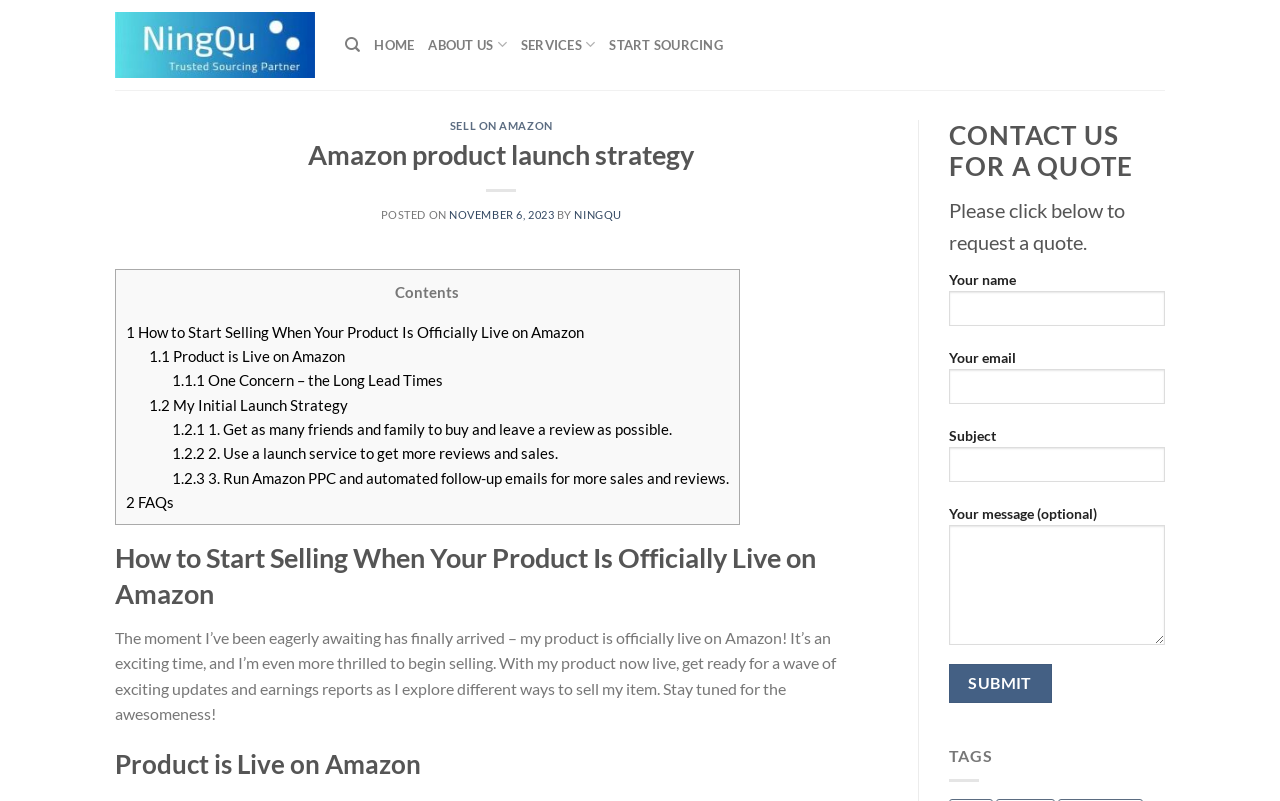Pinpoint the bounding box coordinates of the clickable element to carry out the following instruction: "Click on the 'START SOURCING' button."

[0.476, 0.031, 0.565, 0.081]